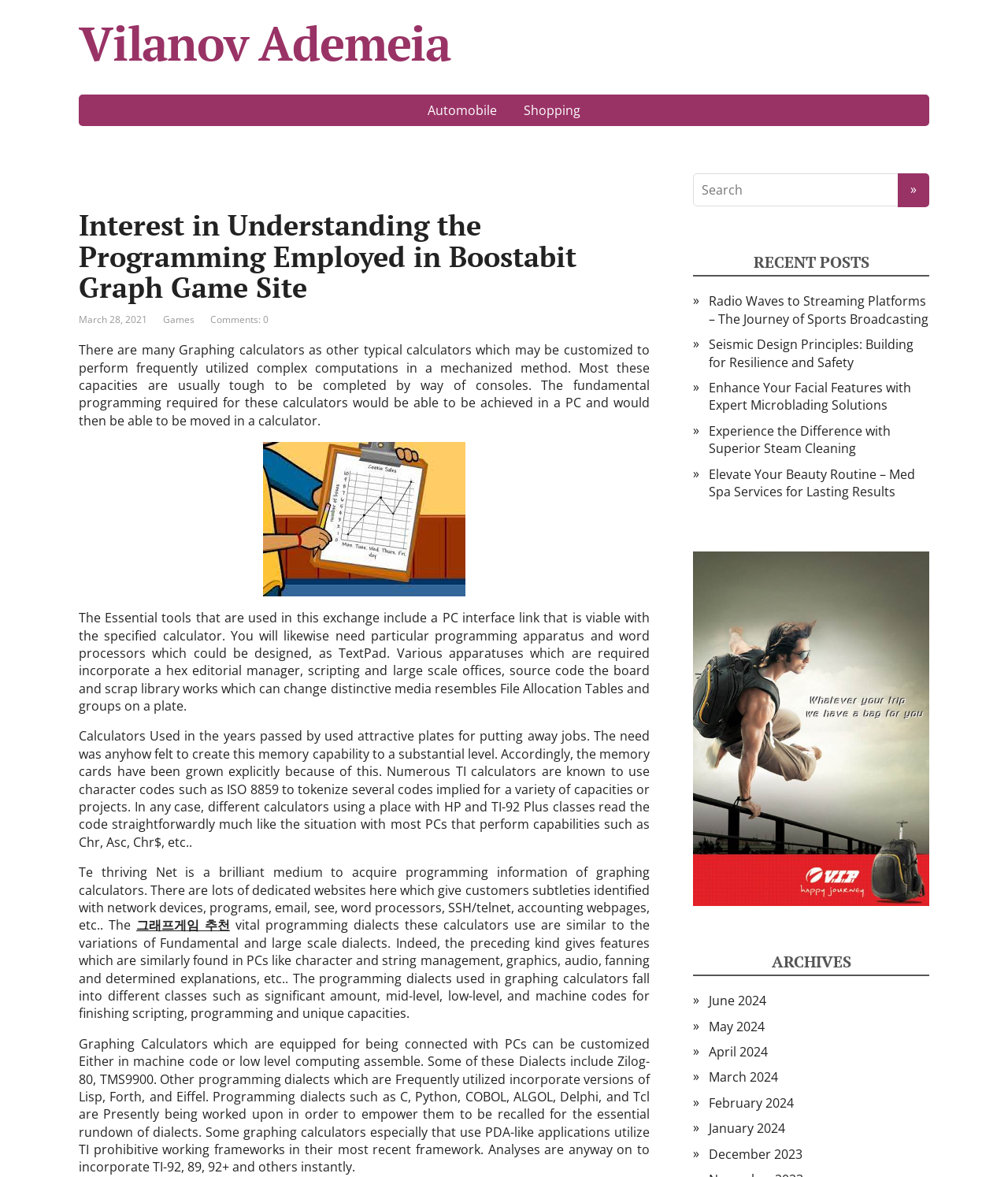Indicate the bounding box coordinates of the element that must be clicked to execute the instruction: "Search for something". The coordinates should be given as four float numbers between 0 and 1, i.e., [left, top, right, bottom].

[0.688, 0.147, 0.916, 0.176]